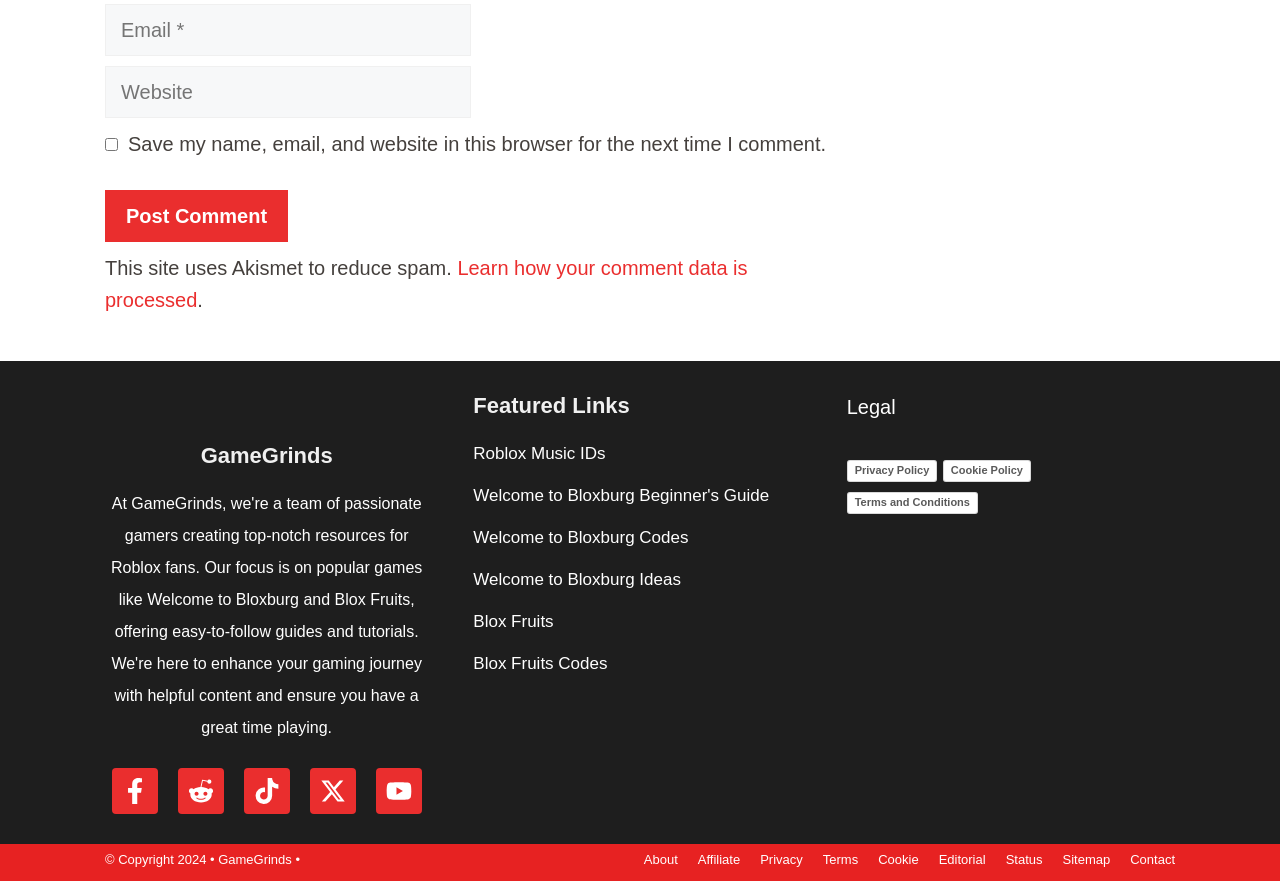What is the copyright year of the website?
Using the screenshot, give a one-word or short phrase answer.

2024